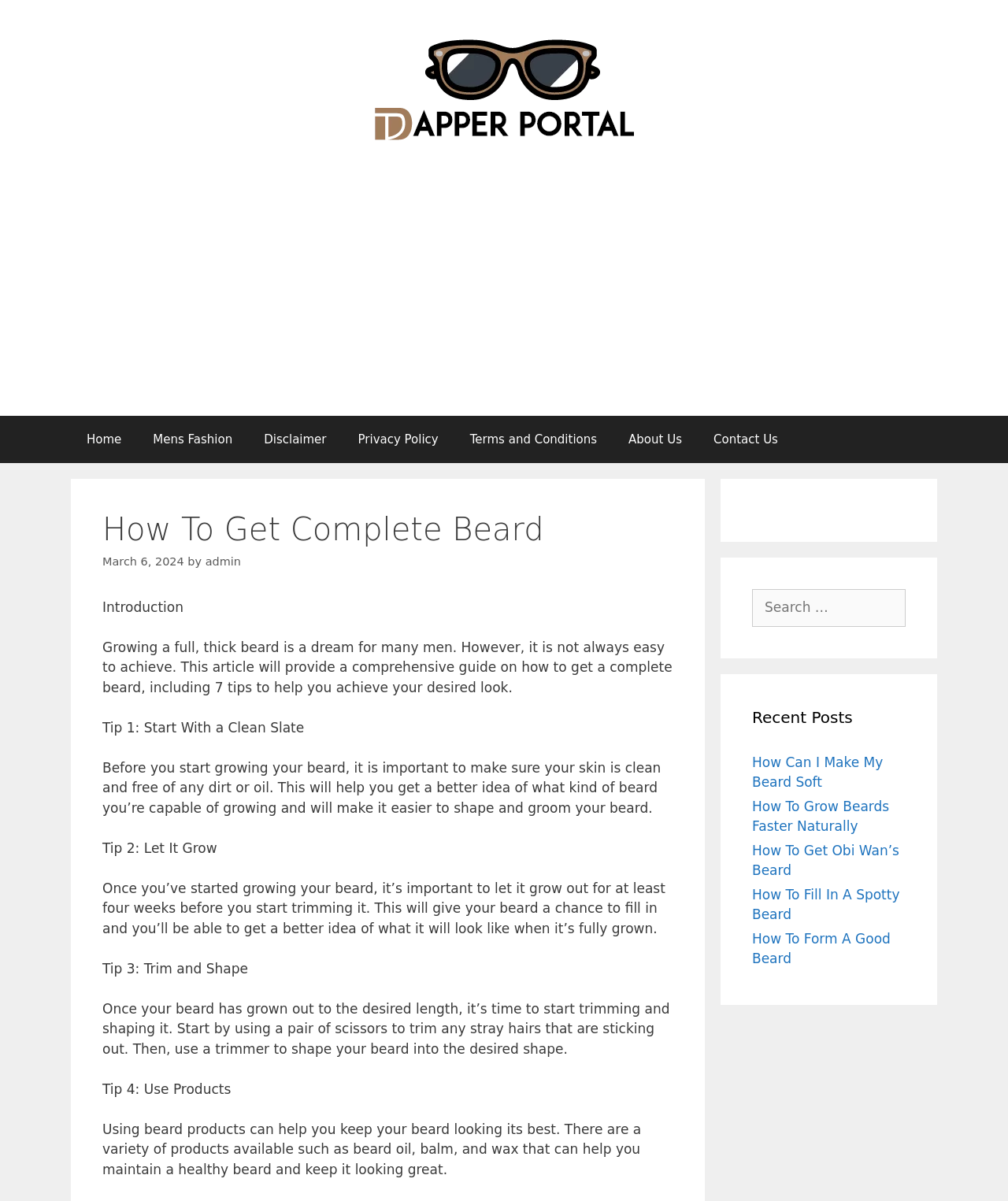Provide a thorough summary of the webpage.

This webpage is about growing a full and thick beard, providing a comprehensive guide with 7 tips to help achieve the desired look. At the top of the page, there is a banner with a link to the site. Below the banner, there is a navigation menu with links to various sections of the website, including Home, Men's Fashion, Disclaimer, Privacy Policy, Terms and Conditions, About Us, and Contact Us.

The main content of the page is divided into sections, starting with an introduction that explains the importance of growing a beard. The introduction is followed by 7 tips, each with a heading and a descriptive paragraph. The tips are: Start With a Clean Slate, Let It Grow, Trim and Shape, Use Products, and three more. Each tip provides detailed information on how to achieve a complete beard.

On the right side of the page, there are three complementary sections. The first section has a search box with a label "Search for:". The second section has a heading "Recent Posts" and lists five links to recent articles related to beard growth, including "How Can I Make My Beard Soft", "How To Grow Beards Faster Naturally", and three more. The third section is an advertisement iframe.

There are no images on the page, but there are several links and a search box. The overall structure of the page is organized, with clear headings and concise text, making it easy to navigate and read.